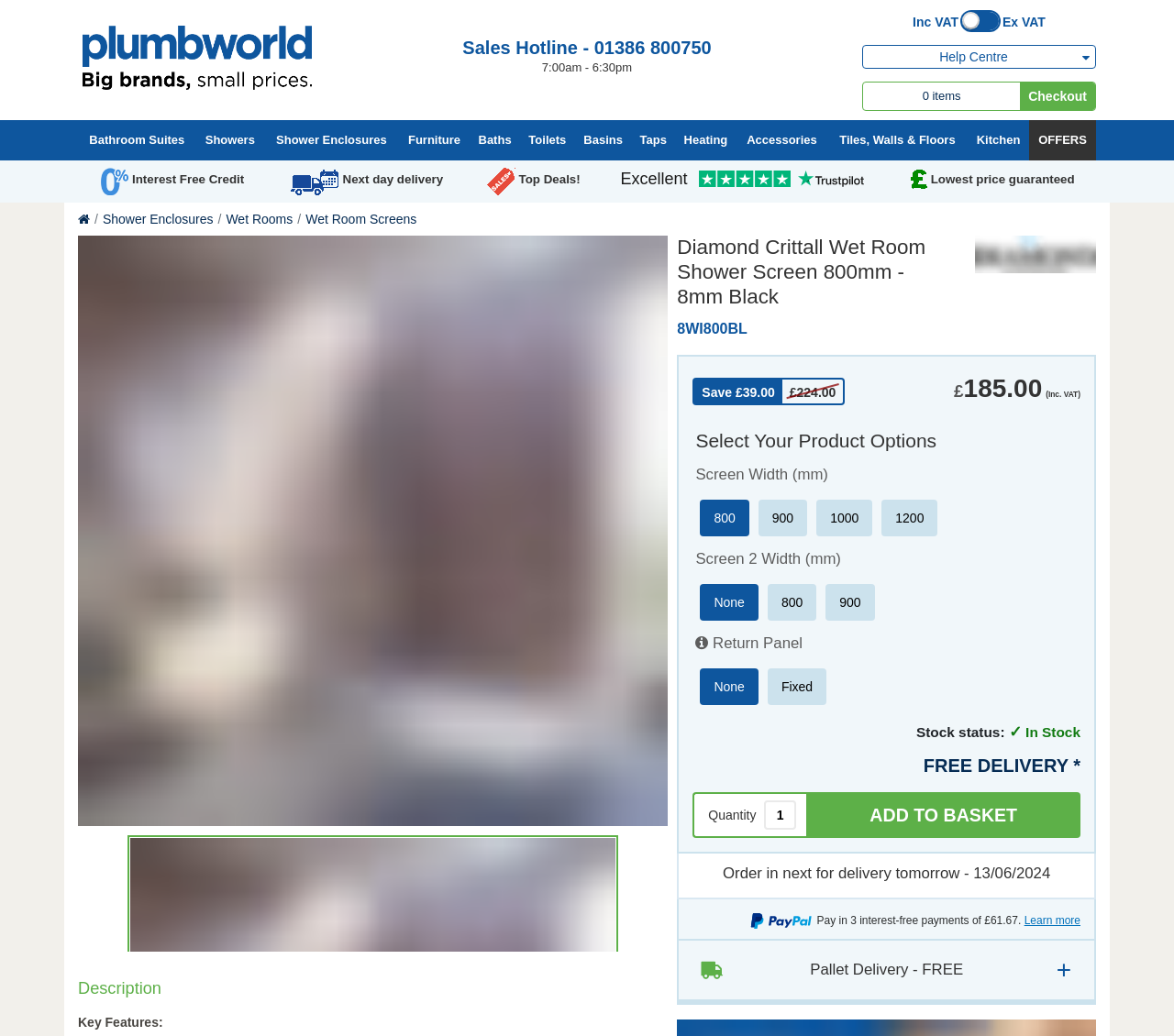Explain in detail what you observe on this webpage.

This webpage is about a product, specifically a Diamond Crittall Wet Room Shower Screen with a width of 800mm and 8mm black glass. At the top of the page, there is a link to the product title, accompanied by an image of the product. Below this, there is a section with contact information, including a sales hotline and operating hours.

To the right of this section, there is a list of categories, including Bathroom Suites, Showers, Shower Enclosures, and more. Each category has a corresponding link.

Further down the page, there are three buttons promoting special offers, including interest-free credit, next-day delivery, and top deals. Below these buttons, there is a section for customer reviews powered by Trustpilot.

On the left side of the page, there is a navigation breadcrumb trail, showing the path from the home page to the current product page. Below this, there is a product description section, which includes key features, product specifications, and pricing information. The product price is £224.00, with a savings of £39.00.

The page also includes a section for selecting product options, such as screen width and return panel type. There are buttons to add the product to the basket and a notice indicating that the product is in stock and eligible for free delivery. Finally, there is a section showing the order deadline for next-day delivery.